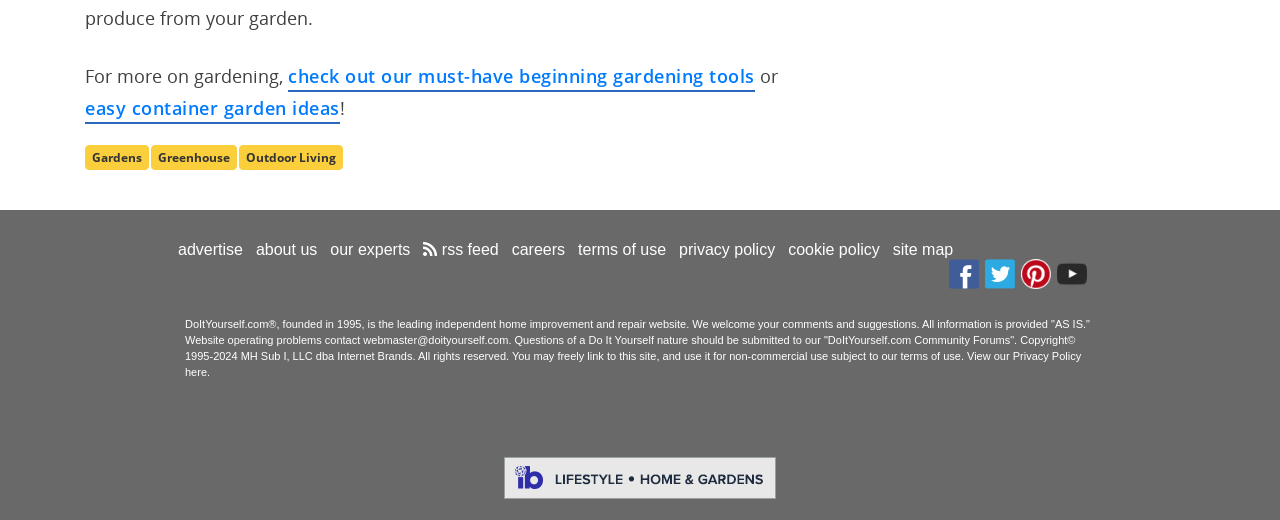Locate the bounding box coordinates of the region to be clicked to comply with the following instruction: "contact the webmaster". The coordinates must be four float numbers between 0 and 1, in the form [left, top, right, bottom].

[0.284, 0.642, 0.397, 0.665]